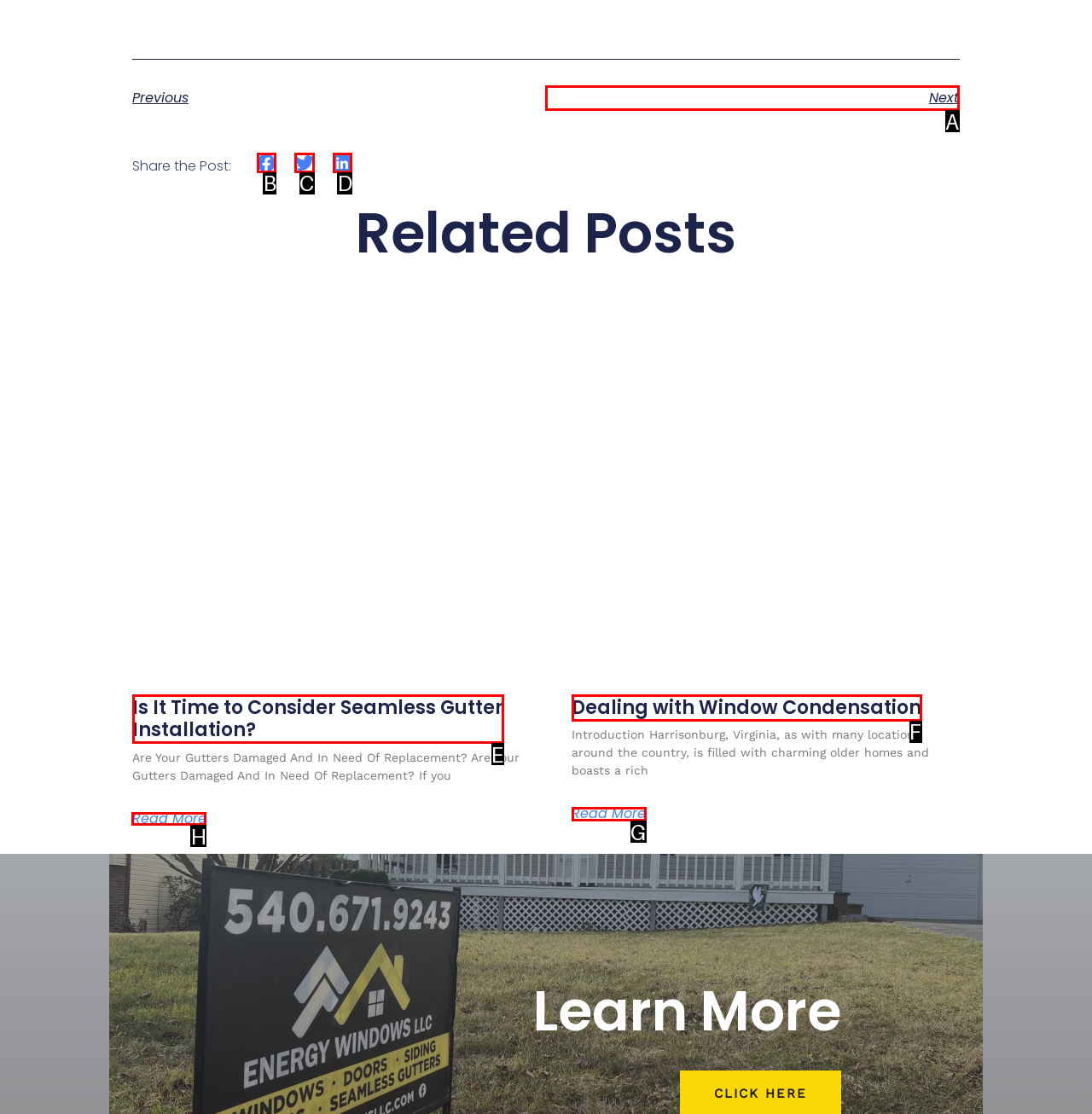Pick the HTML element that should be clicked to execute the task: Go to the home page
Respond with the letter corresponding to the correct choice.

None